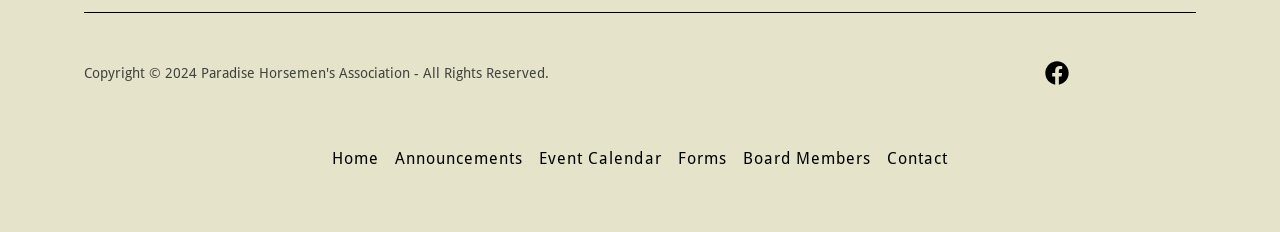How many main navigation links are there? From the image, respond with a single word or brief phrase.

5